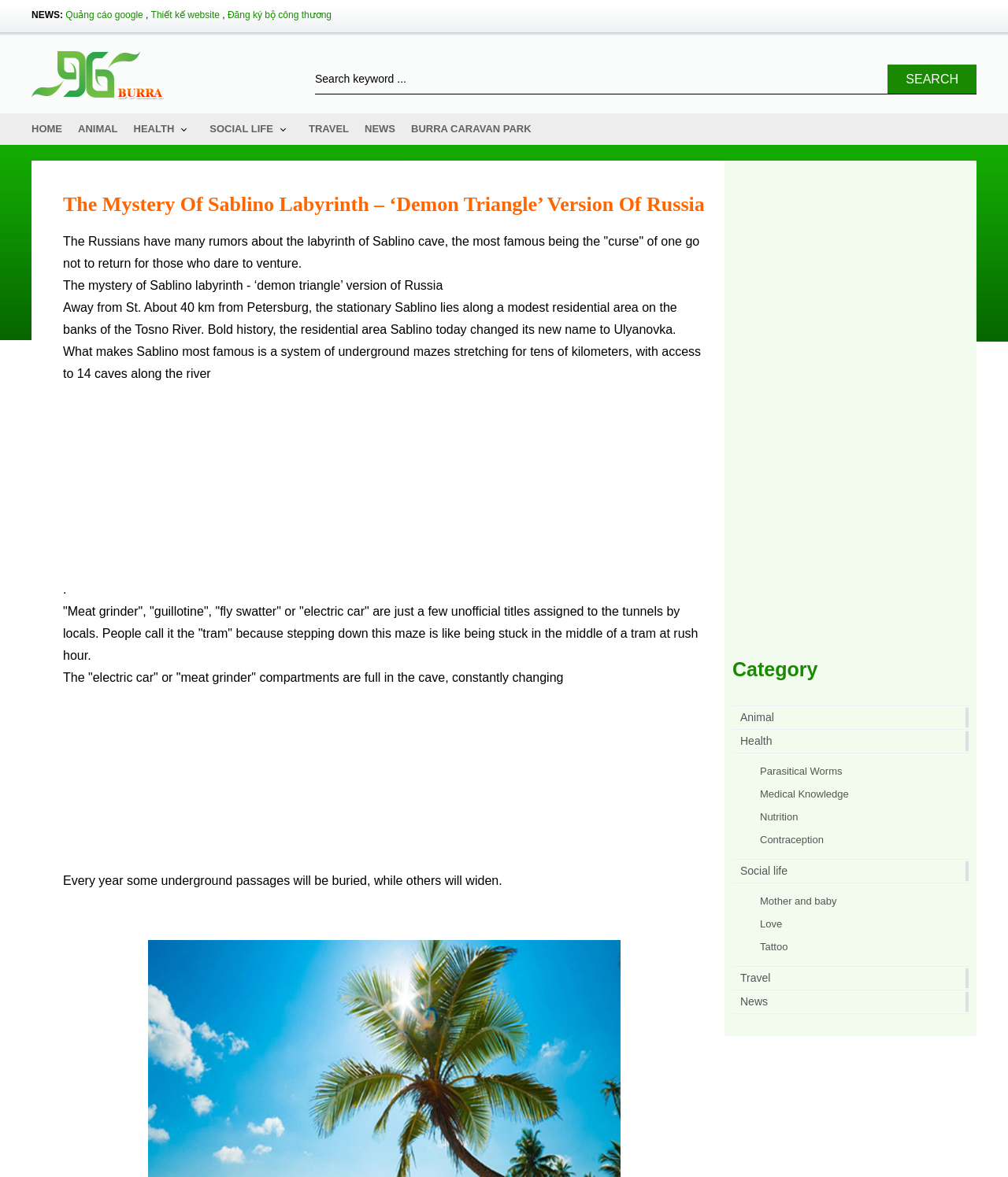What is the name of the cave mentioned in the article?
Refer to the screenshot and deliver a thorough answer to the question presented.

The article mentions the labyrinth of Sablino cave, which is the main topic of the article. The name 'Sablino cave' is mentioned in the first paragraph of the article.